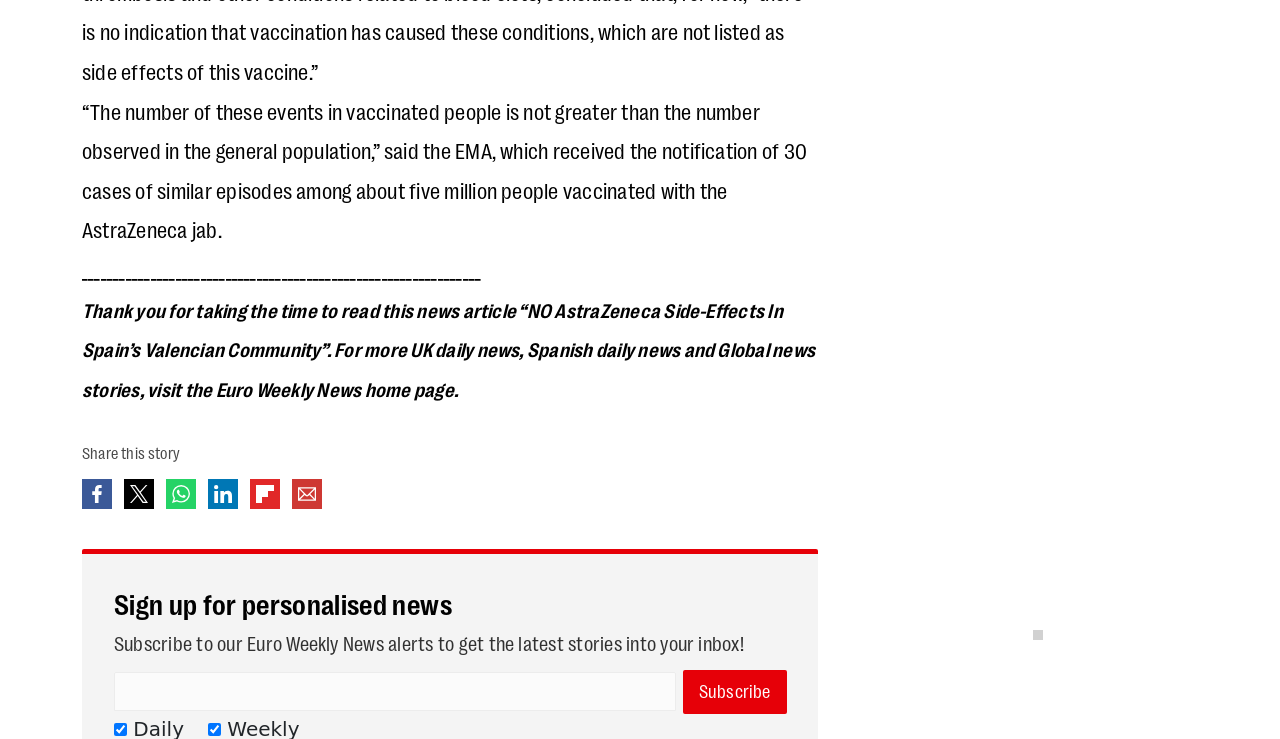Provide a thorough and detailed response to the question by examining the image: 
What is the name of the news organization?

The name of the news organization can be determined by reading the link element 'visit the Euro Weekly News home page.' This suggests that the news article is from Euro Weekly News.